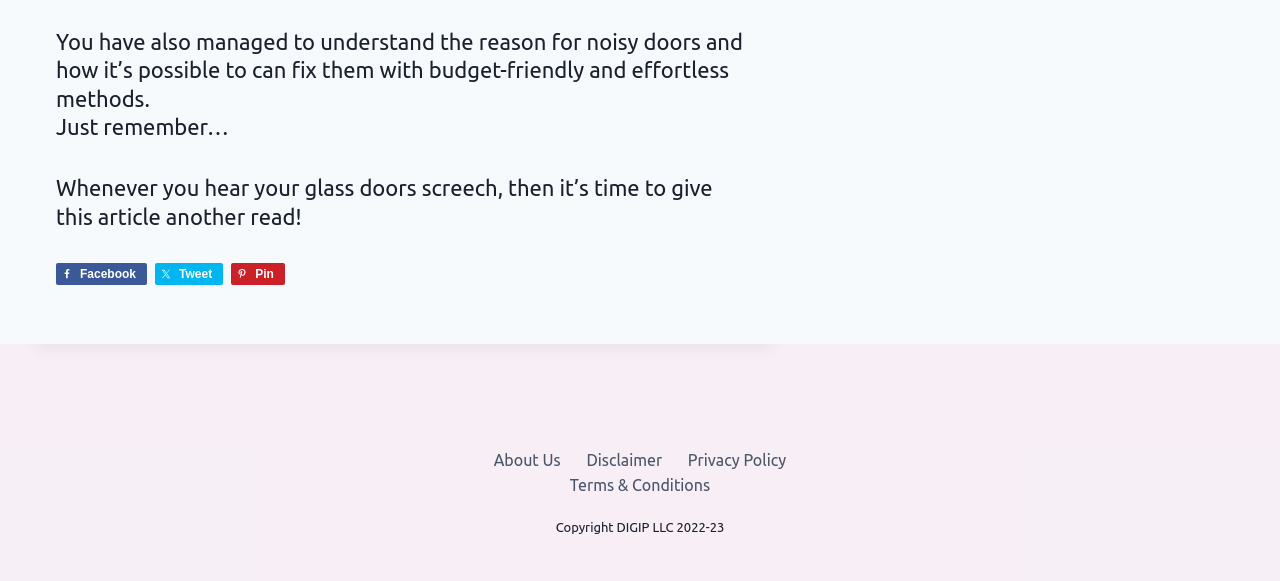What is the topic of the article?
Please provide a full and detailed response to the question.

The topic of the article can be inferred from the static text elements at the top of the webpage, which mention 'noisy doors' and provide tips on how to fix them.